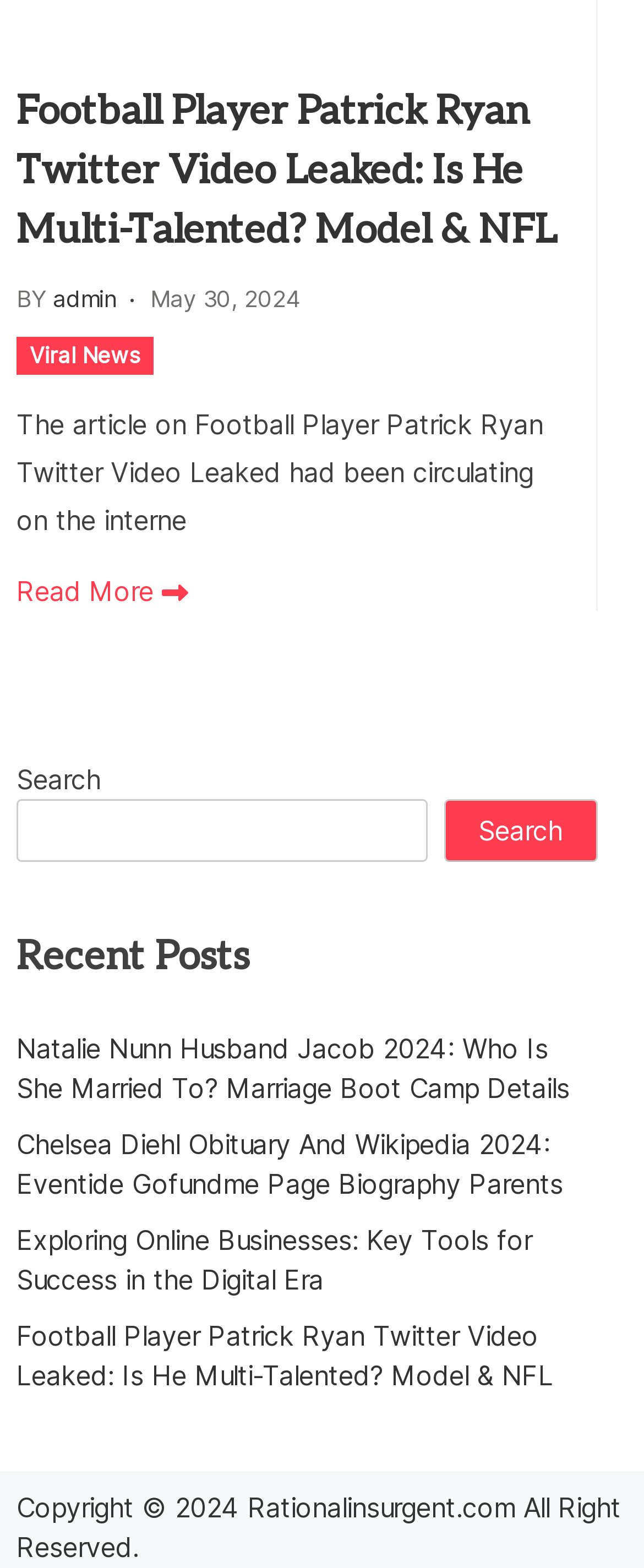Identify the coordinates of the bounding box for the element that must be clicked to accomplish the instruction: "Visit the Recent Posts section".

[0.026, 0.592, 0.927, 0.629]